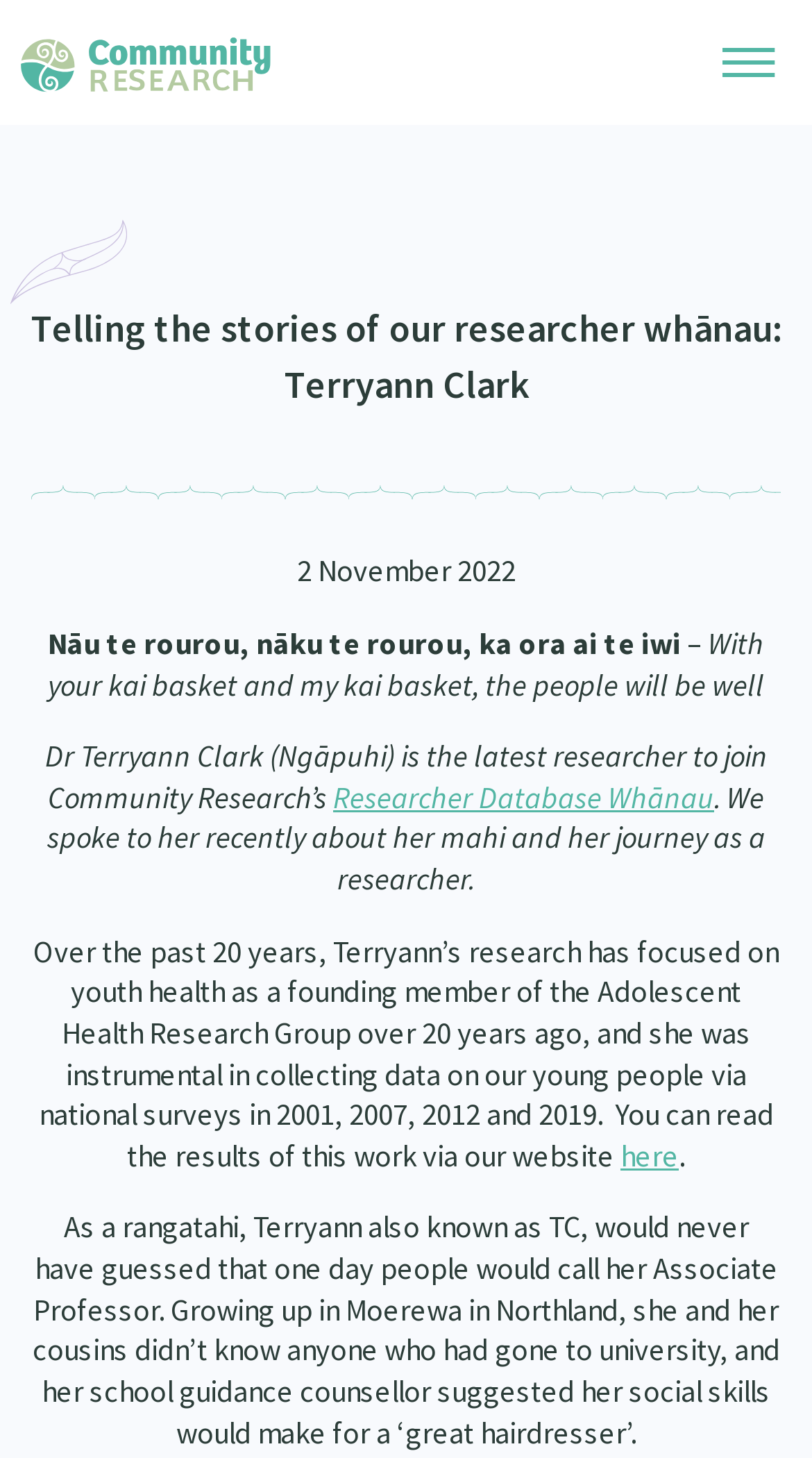What is the focus of Dr Terryann Clark's research?
Based on the image, provide your answer in one word or phrase.

Youth health